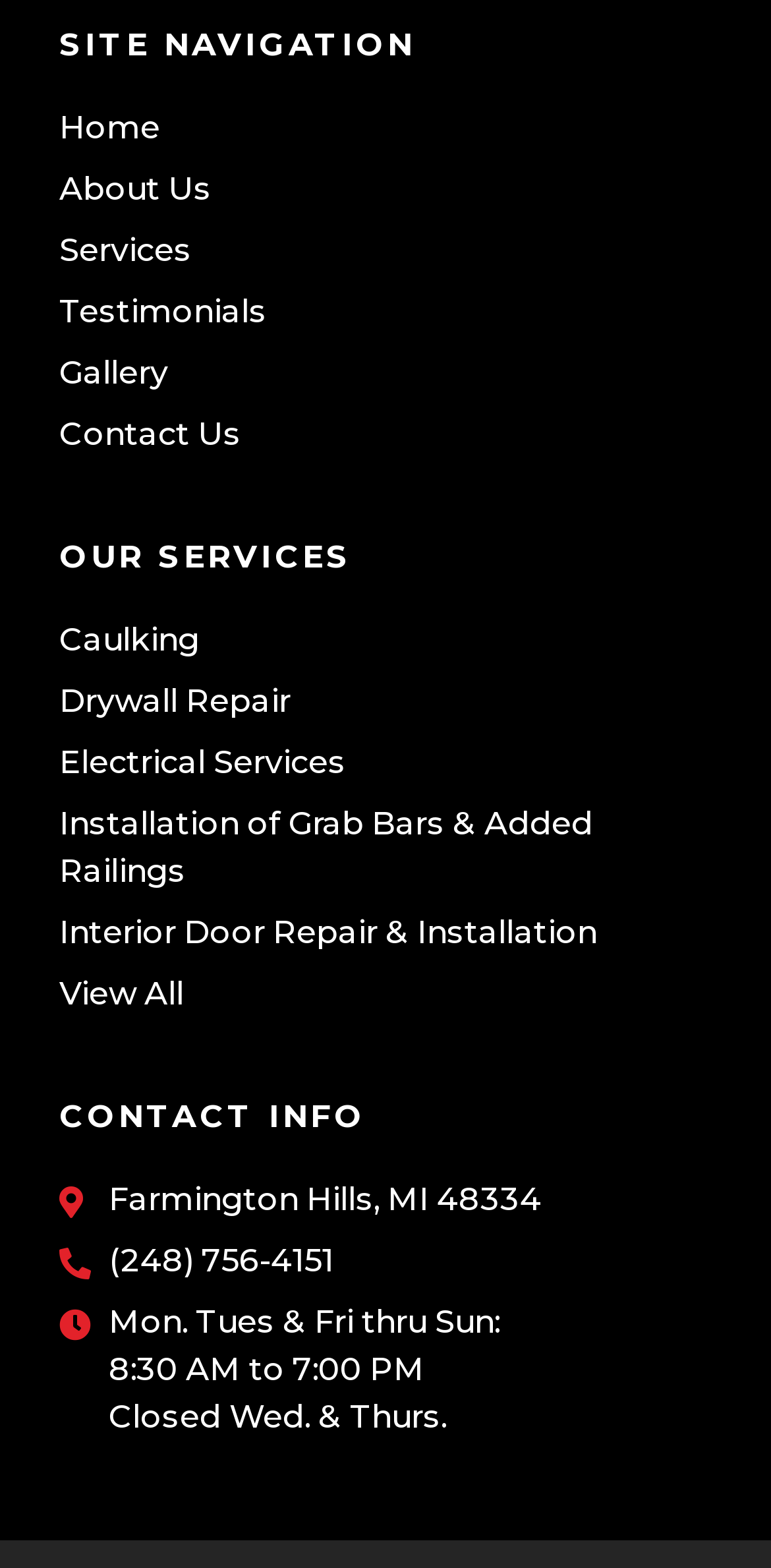Show the bounding box coordinates for the HTML element as described: "Drywall Repair".

[0.077, 0.433, 0.923, 0.463]